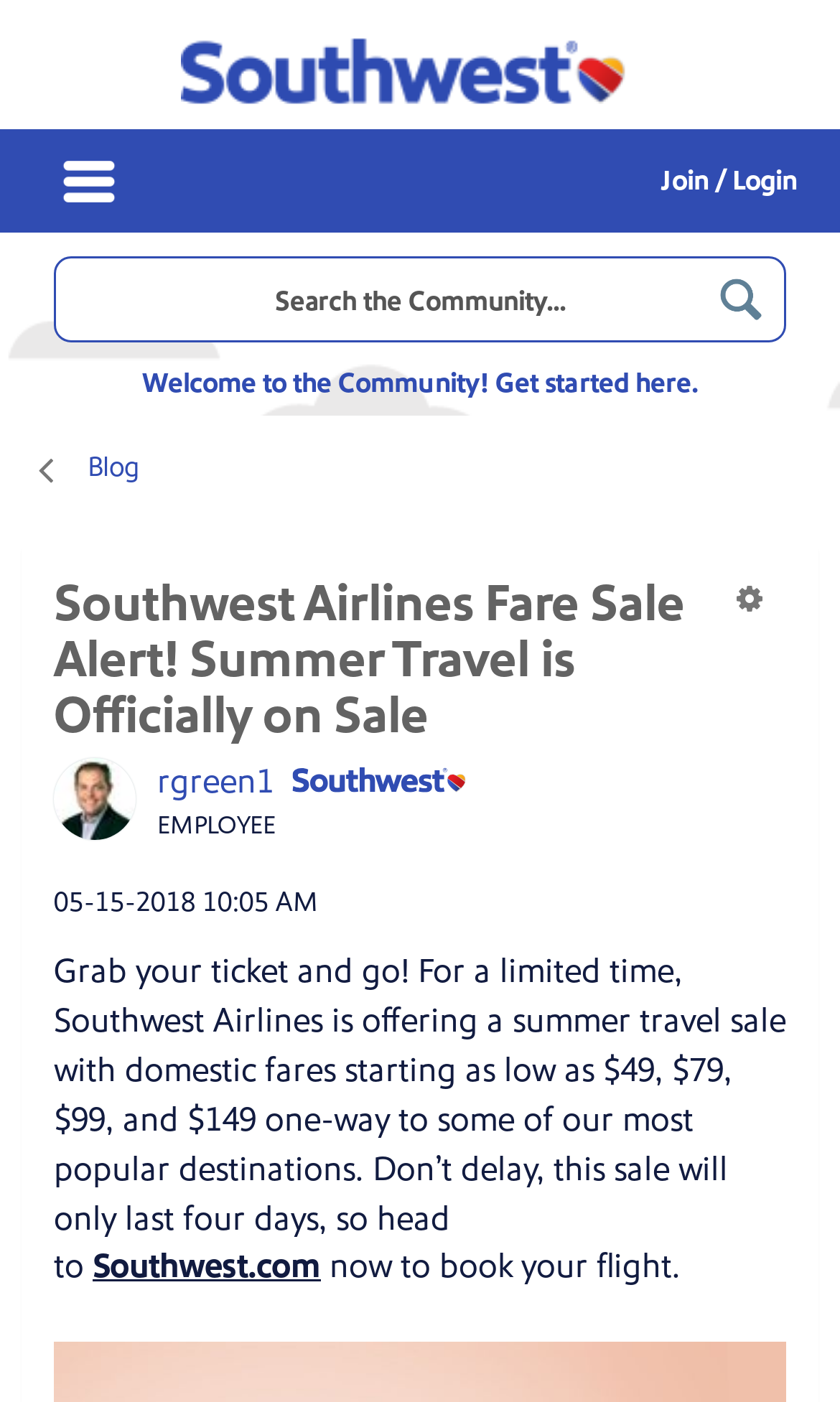Provide the bounding box coordinates of the UI element this sentence describes: "Community Home".

[0.162, 0.129, 0.356, 0.232]